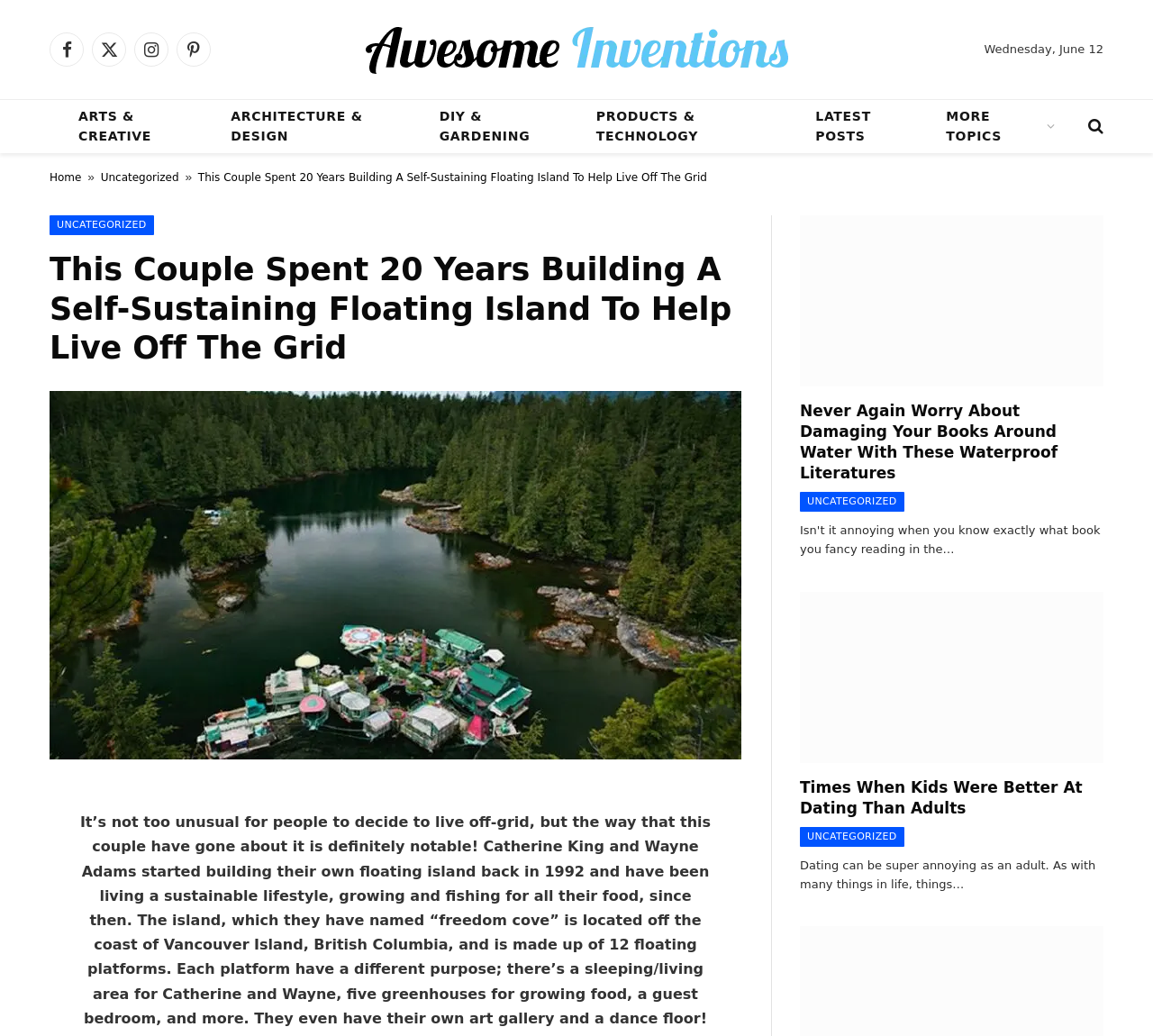What is the date mentioned in the webpage?
Examine the image and provide an in-depth answer to the question.

I found the date mentioned in the webpage by looking at the StaticText element with ID 128, which has a text content of 'Wednesday, June 12'.